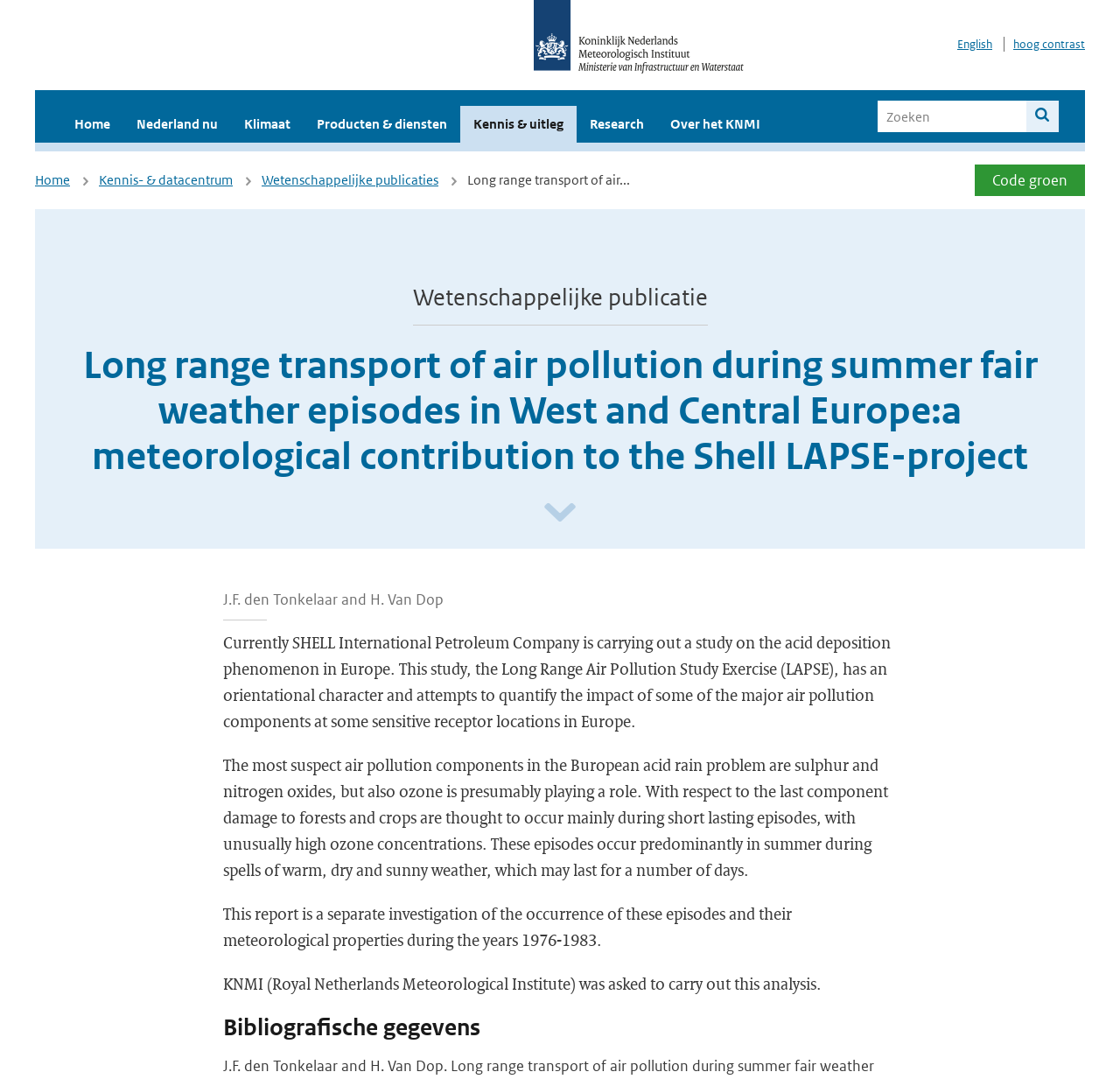Give a one-word or short-phrase answer to the following question: 
What is the purpose of the LAPSE study?

To quantify the impact of air pollution components